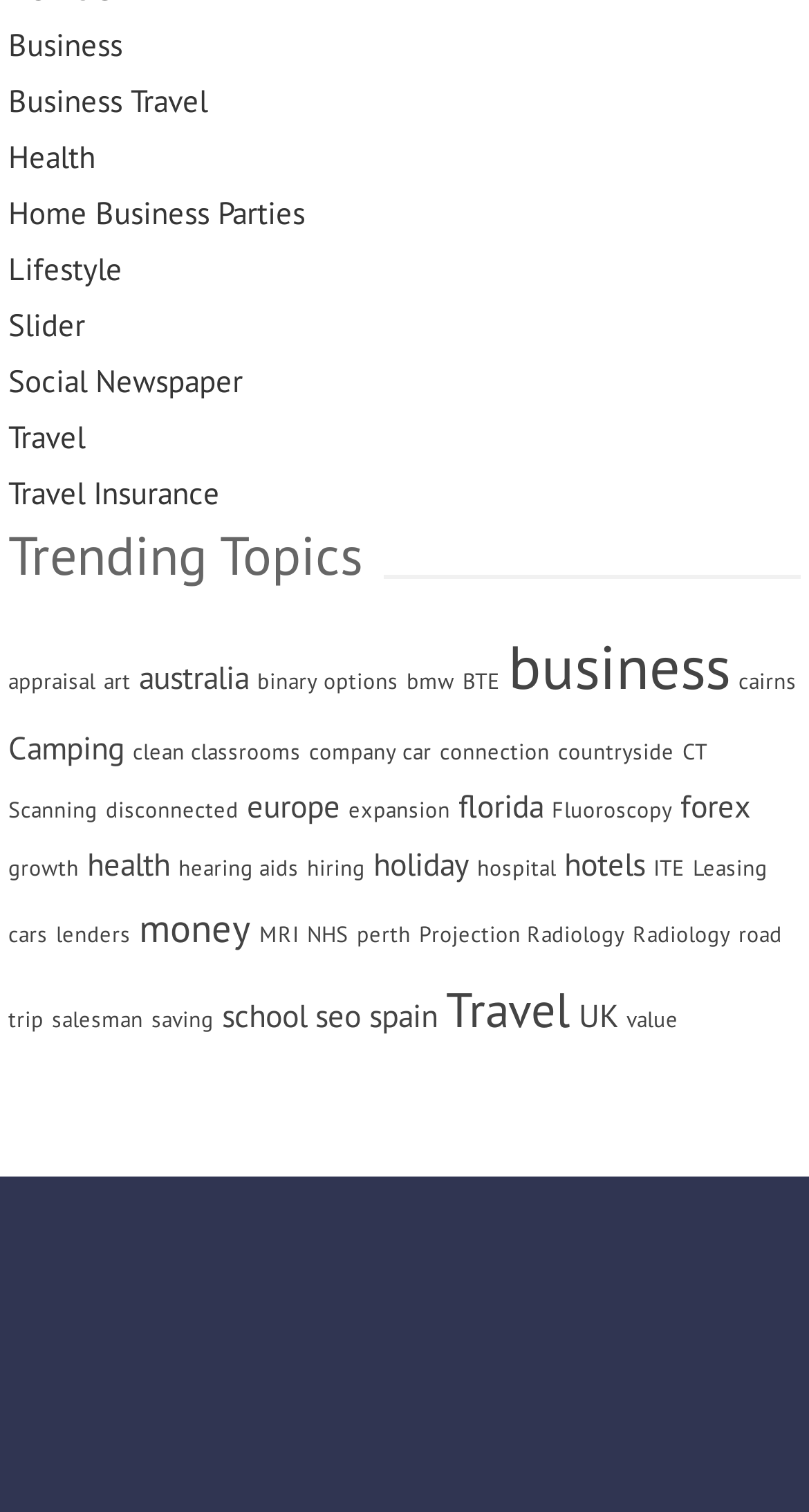Extract the bounding box coordinates for the UI element described as: "Home Business Parties".

[0.01, 0.127, 0.377, 0.154]